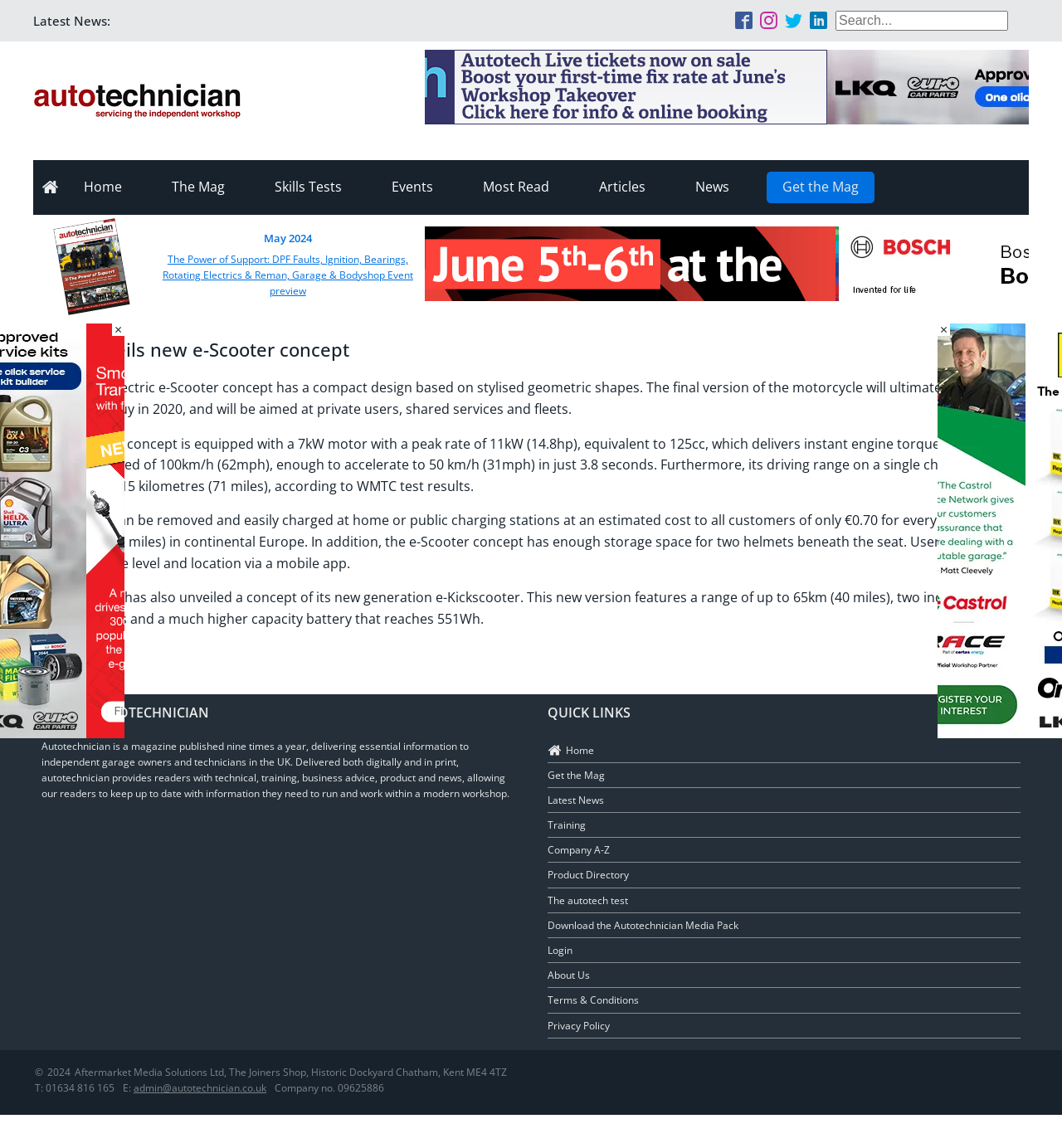Provide the bounding box coordinates of the area you need to click to execute the following instruction: "Click the 'Home' link".

[0.055, 0.14, 0.138, 0.187]